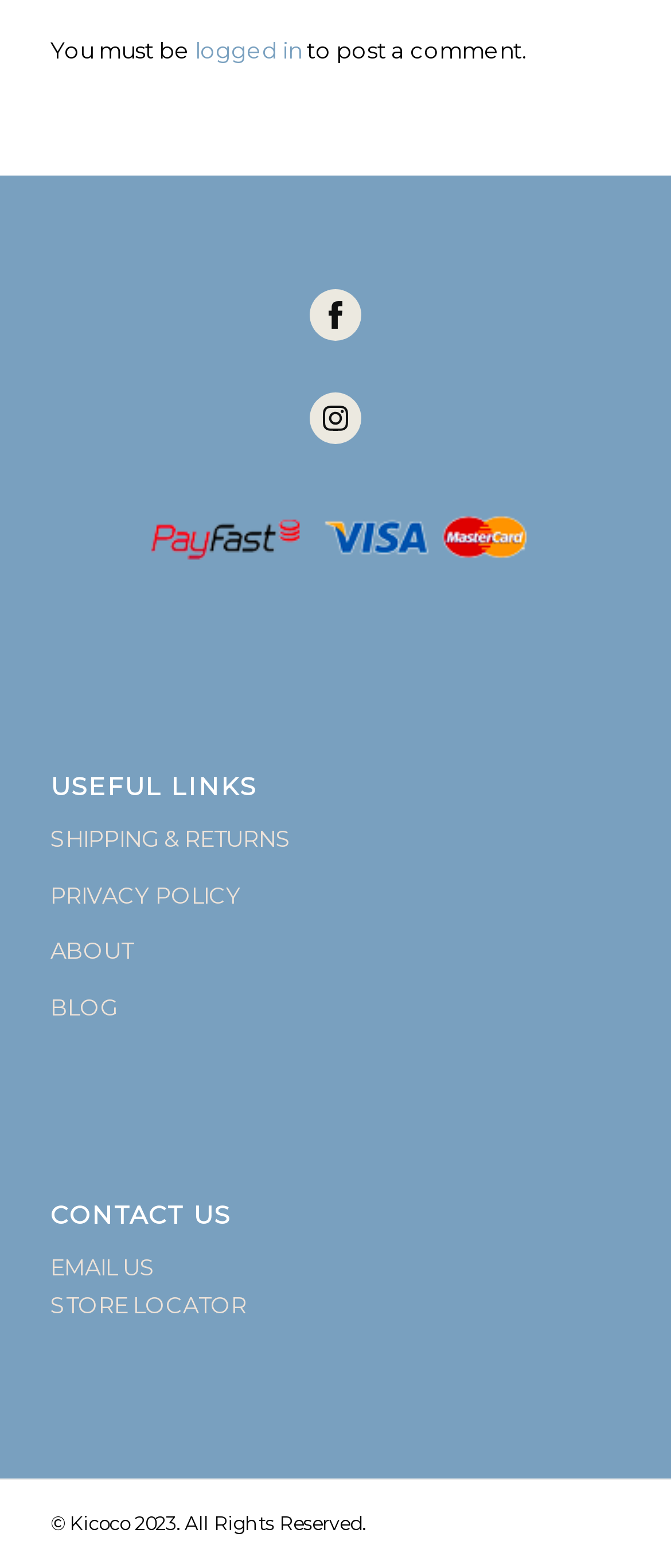Please provide a short answer using a single word or phrase for the question:
How many links are there under 'USEFUL LINKS'?

4